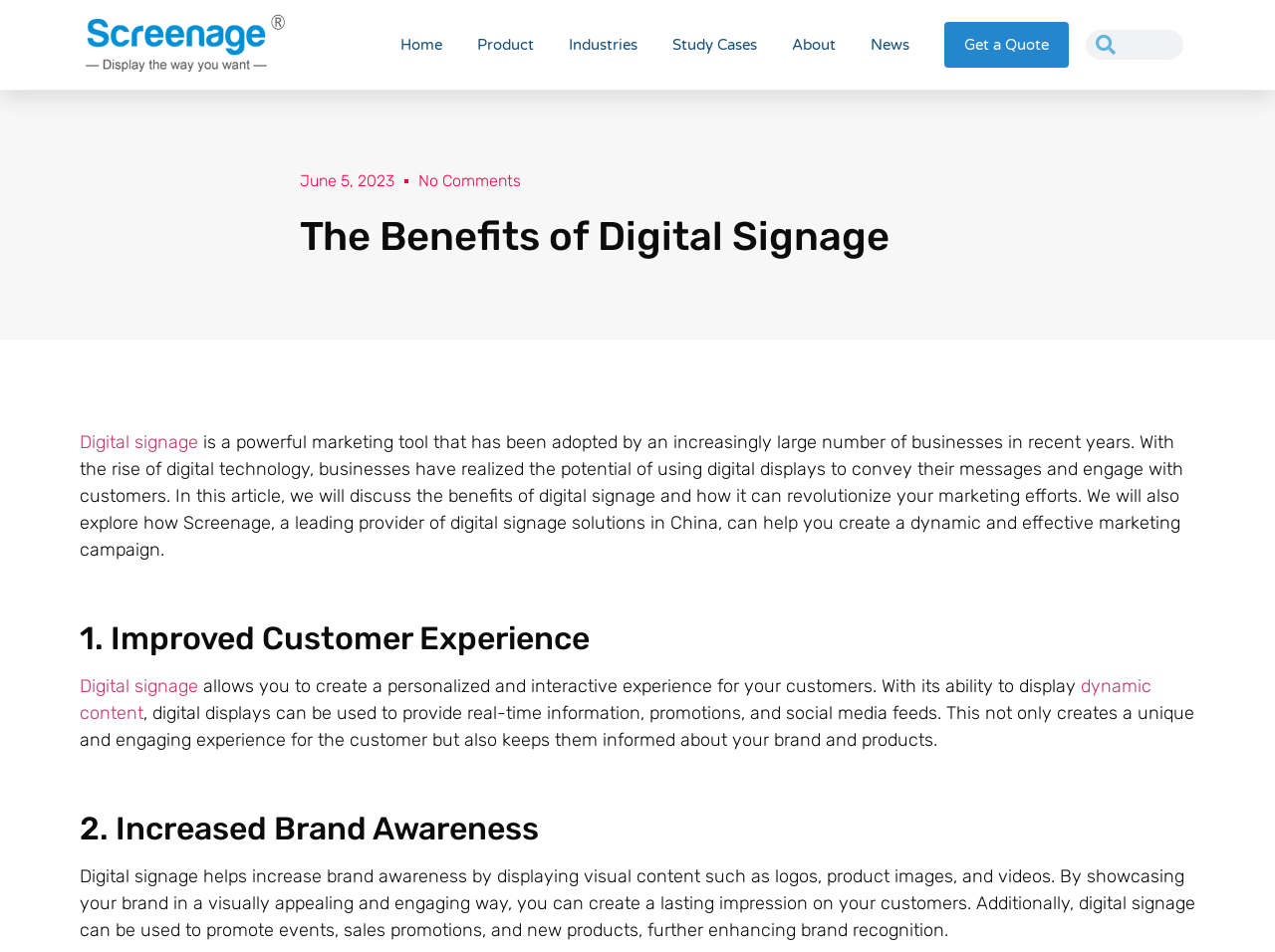Determine the bounding box coordinates for the clickable element to execute this instruction: "Get started with a free trial". Provide the coordinates as four float numbers between 0 and 1, i.e., [left, top, right, bottom].

None